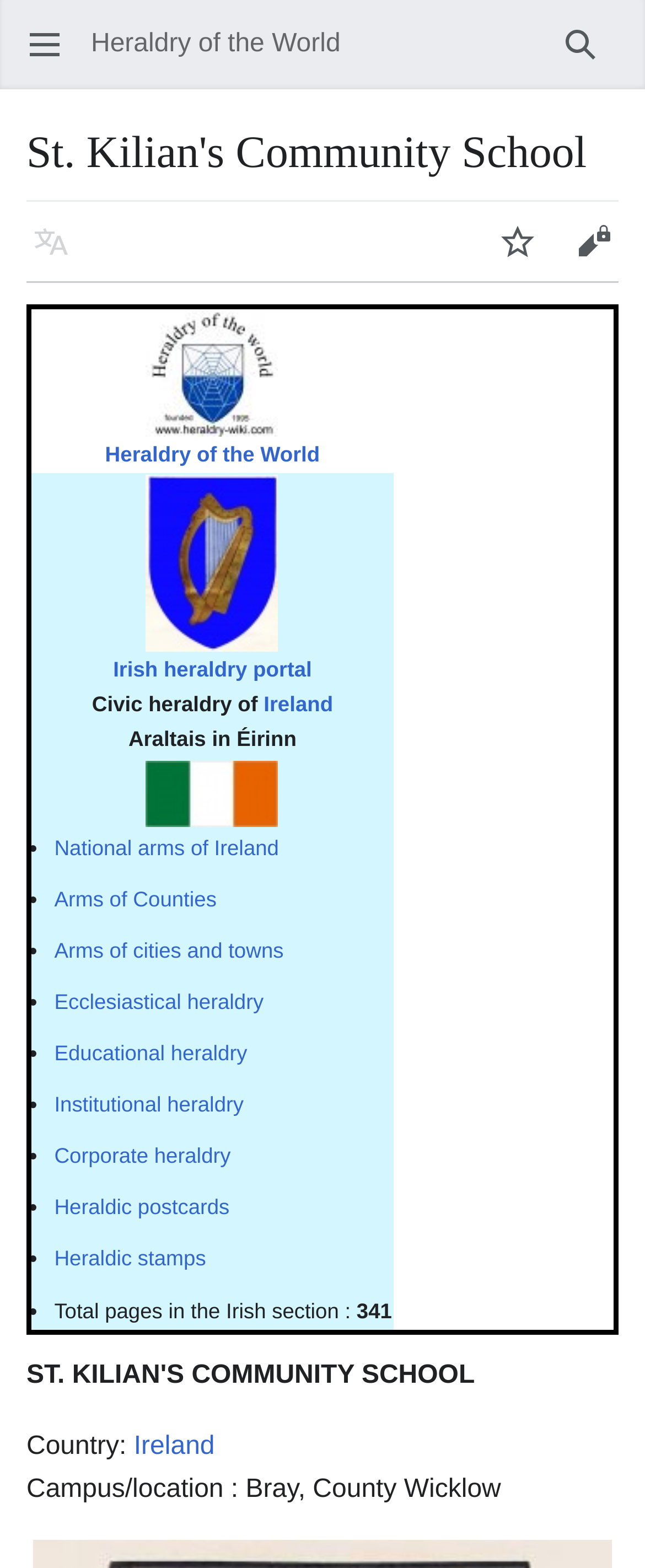Locate the bounding box coordinates of the clickable area to execute the instruction: "Open main menu". Provide the coordinates as four float numbers between 0 and 1, represented as [left, top, right, bottom].

[0.041, 0.004, 0.074, 0.018]